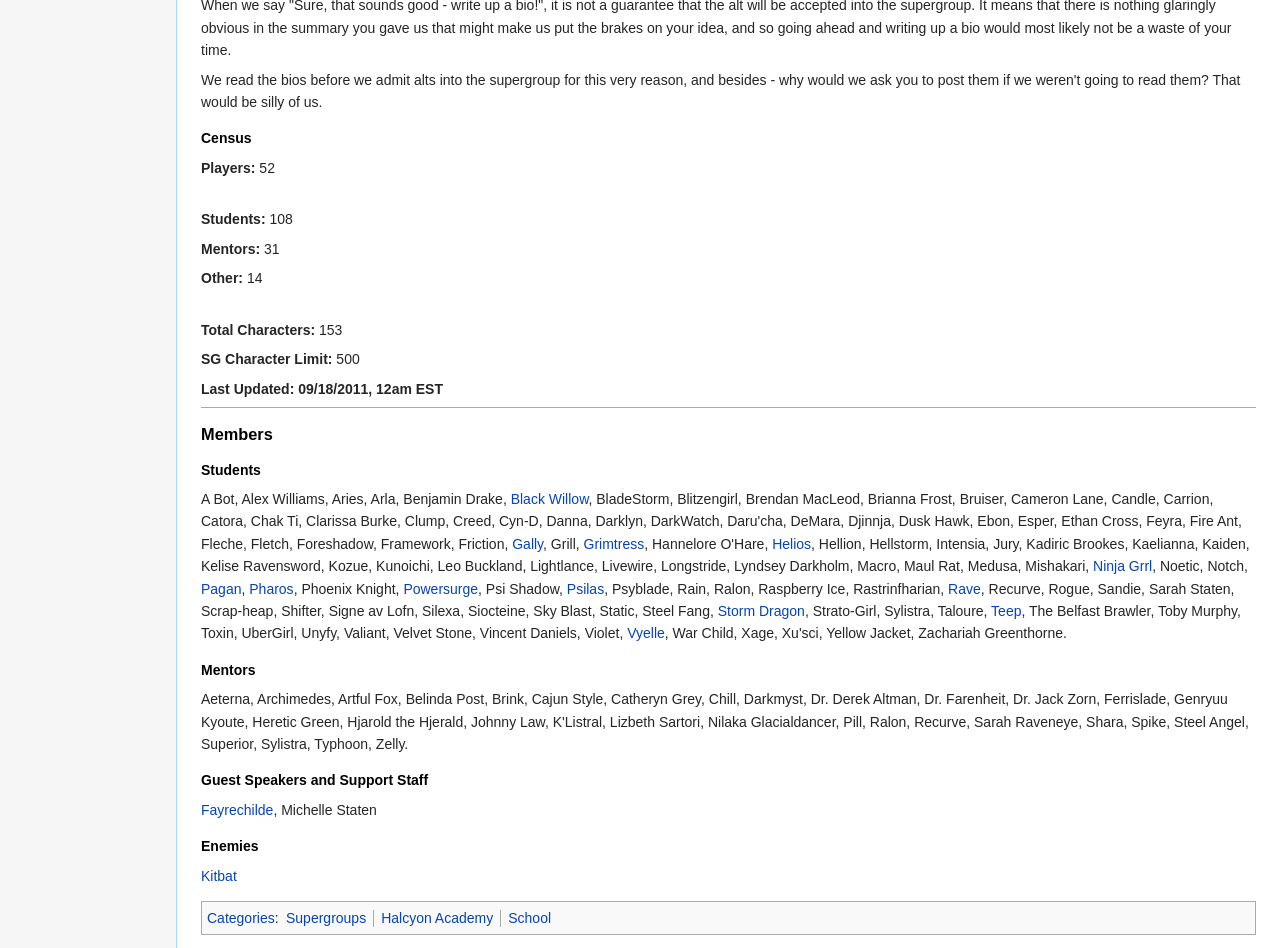What is the last updated date?
Respond with a short answer, either a single word or a phrase, based on the image.

09/18/2011, 12am EST